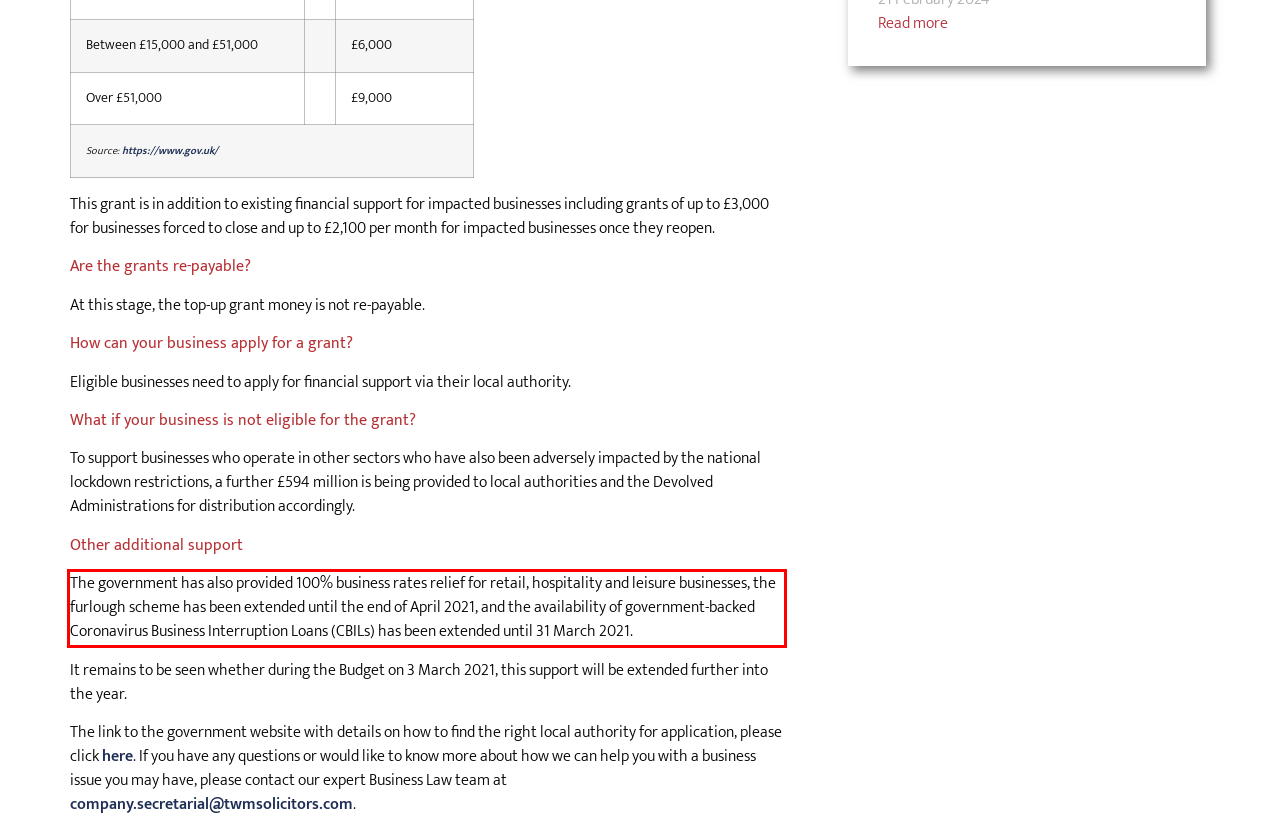You are presented with a webpage screenshot featuring a red bounding box. Perform OCR on the text inside the red bounding box and extract the content.

The government has also provided 100% business rates relief for retail, hospitality and leisure businesses, the furlough scheme has been extended until the end of April 2021, and the availability of government-backed Coronavirus Business Interruption Loans (CBILs) has been extended until 31 March 2021.